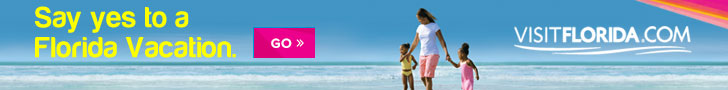What is the purpose of the pink button in the image?
Refer to the image and provide a concise answer in one word or phrase.

To encourage immediate action